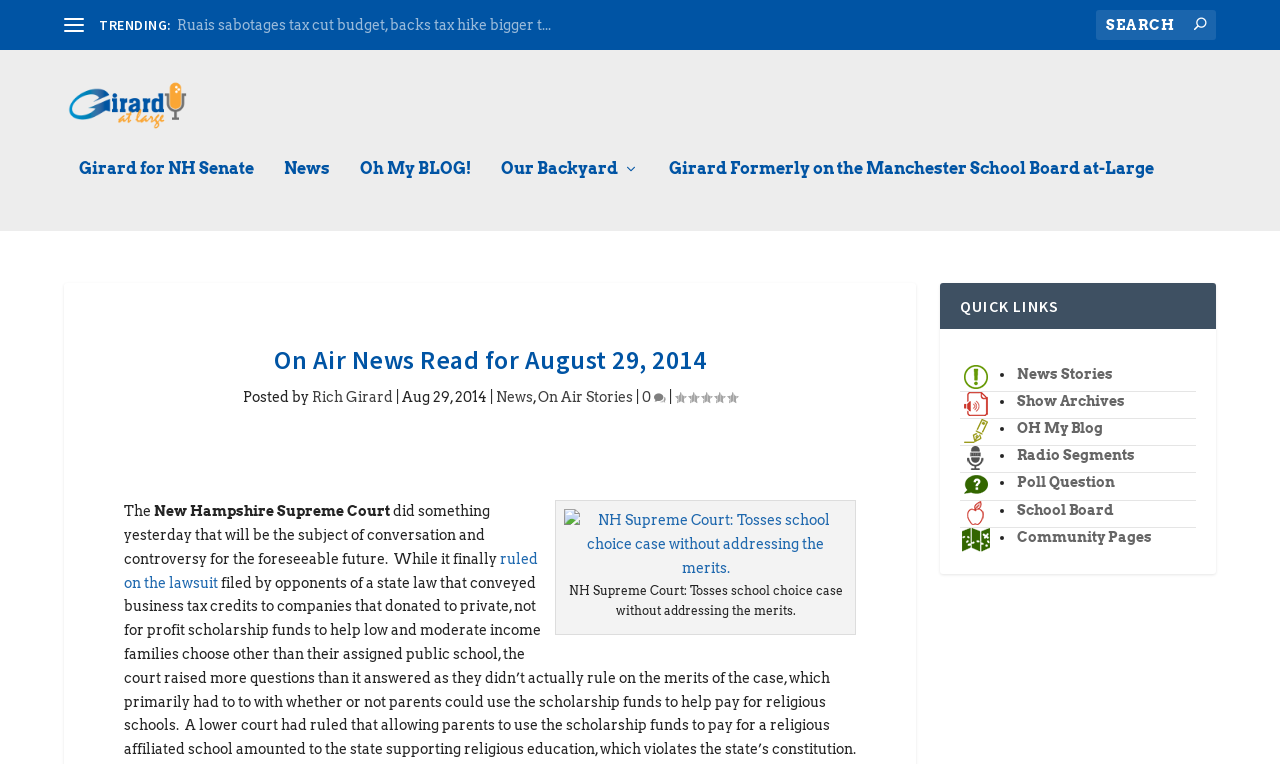Specify the bounding box coordinates of the element's region that should be clicked to achieve the following instruction: "Check the trending topics". The bounding box coordinates consist of four float numbers between 0 and 1, in the format [left, top, right, bottom].

[0.077, 0.021, 0.134, 0.045]